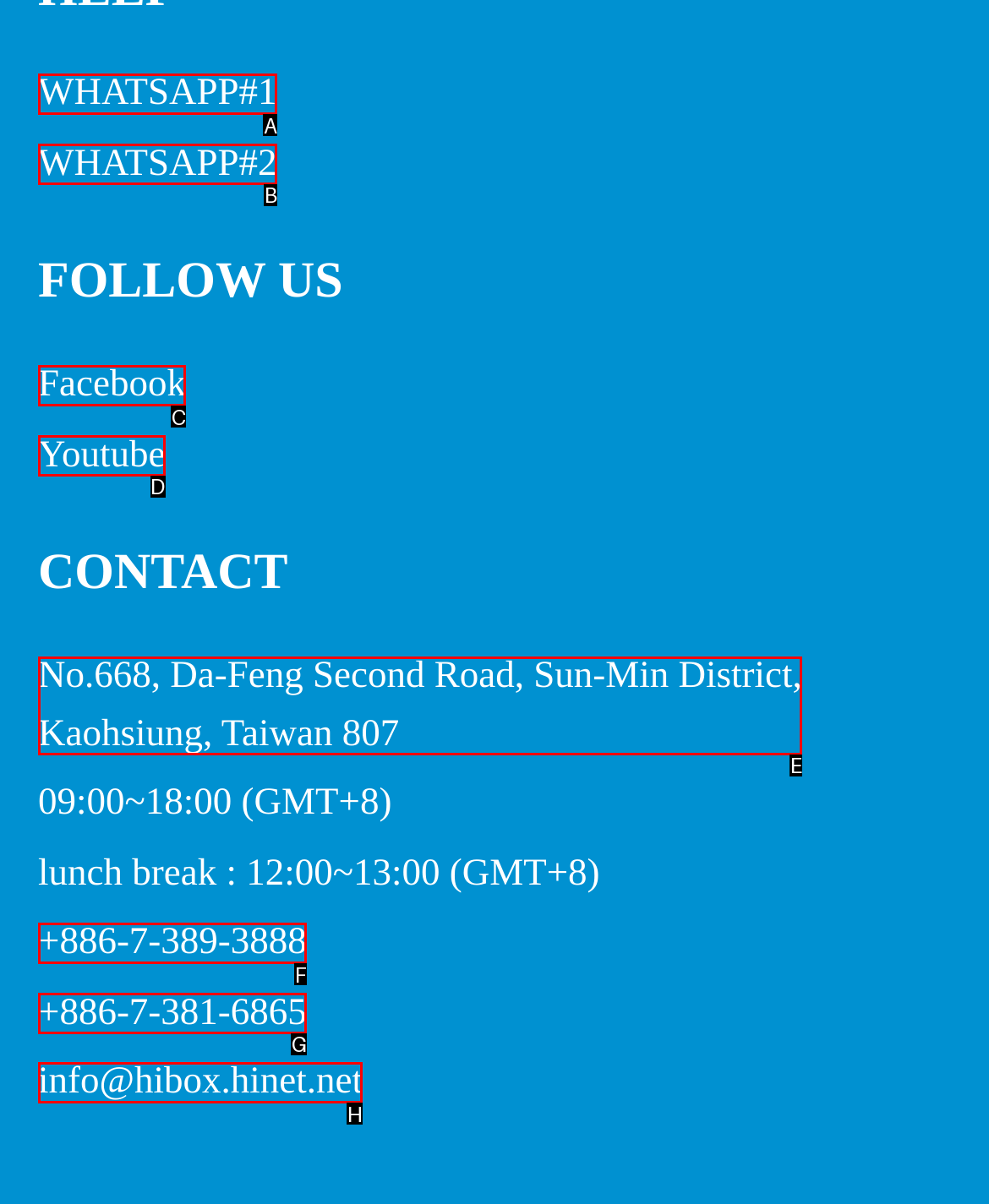Determine which HTML element best fits the description: WHATSAPP#1
Answer directly with the letter of the matching option from the available choices.

A